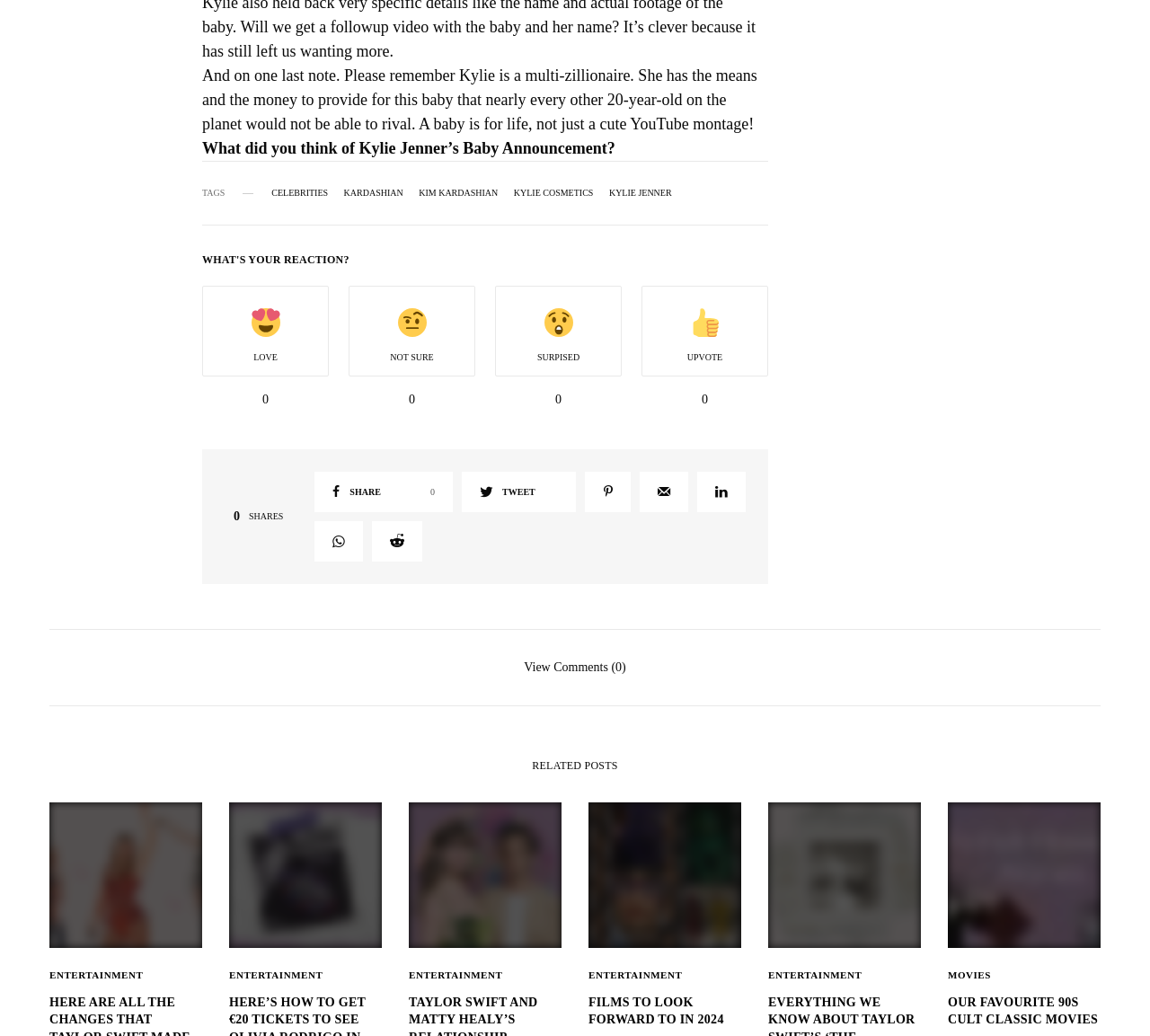What is the topic of the article?
Using the image, respond with a single word or phrase.

Kylie Jenner's baby announcement